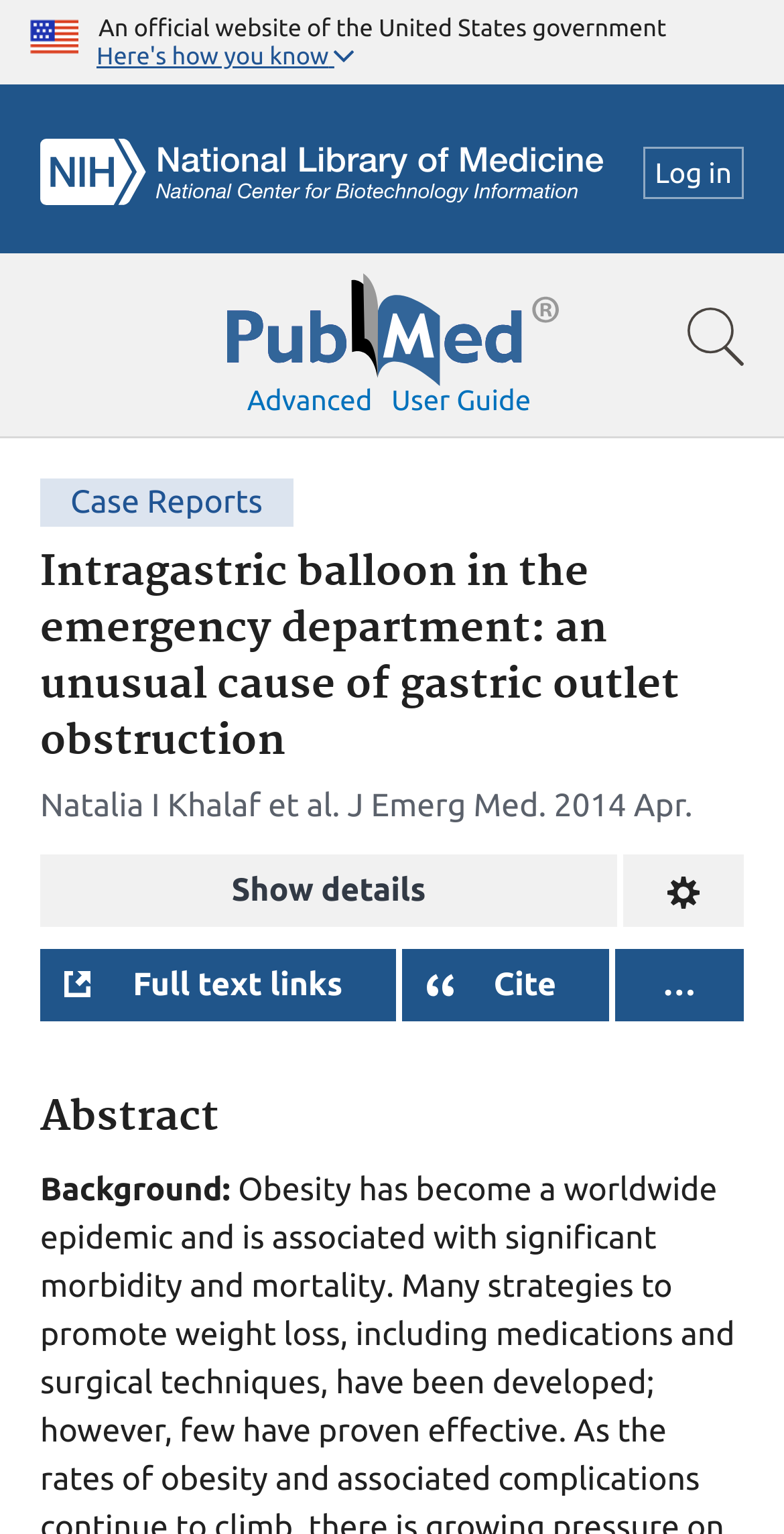Explain the webpage in detail, including its primary components.

The webpage appears to be a scientific article page from PubMed, a government website. At the top left corner, there is a U.S. flag image, accompanied by a text stating "An official website of the United States government". Next to it, there is a button labeled "Here's how you know" and an NCBI logo. On the top right corner, there is a log-in link.

Below the top section, there is a search bar that spans the entire width of the page. Above the search bar, there are links to PubMed Logo, Show search bar, Advanced, and User guide. The PubMed logo is accompanied by an image.

The main content of the page is divided into sections. The first section has a heading "Intragastric balloon in the emergency department: an unusual cause of gastric outlet obstruction", which is the title of the article. Below the title, there are author names, Natalia I Khalaf et al., and publication information, including the journal name "J Emerg Med" and publication date "2014 Apr".

The next section has a heading "Abstract" and starts with a background description. The abstract text is not fully provided, but it seems to discuss weight loss procedures, specifically the IGB, and their complications.

There are several buttons and links throughout the page, including "Show details", "Change format", "Full text links", "Cite", and an ellipsis button that likely leads to more options. These buttons are positioned below the abstract section.